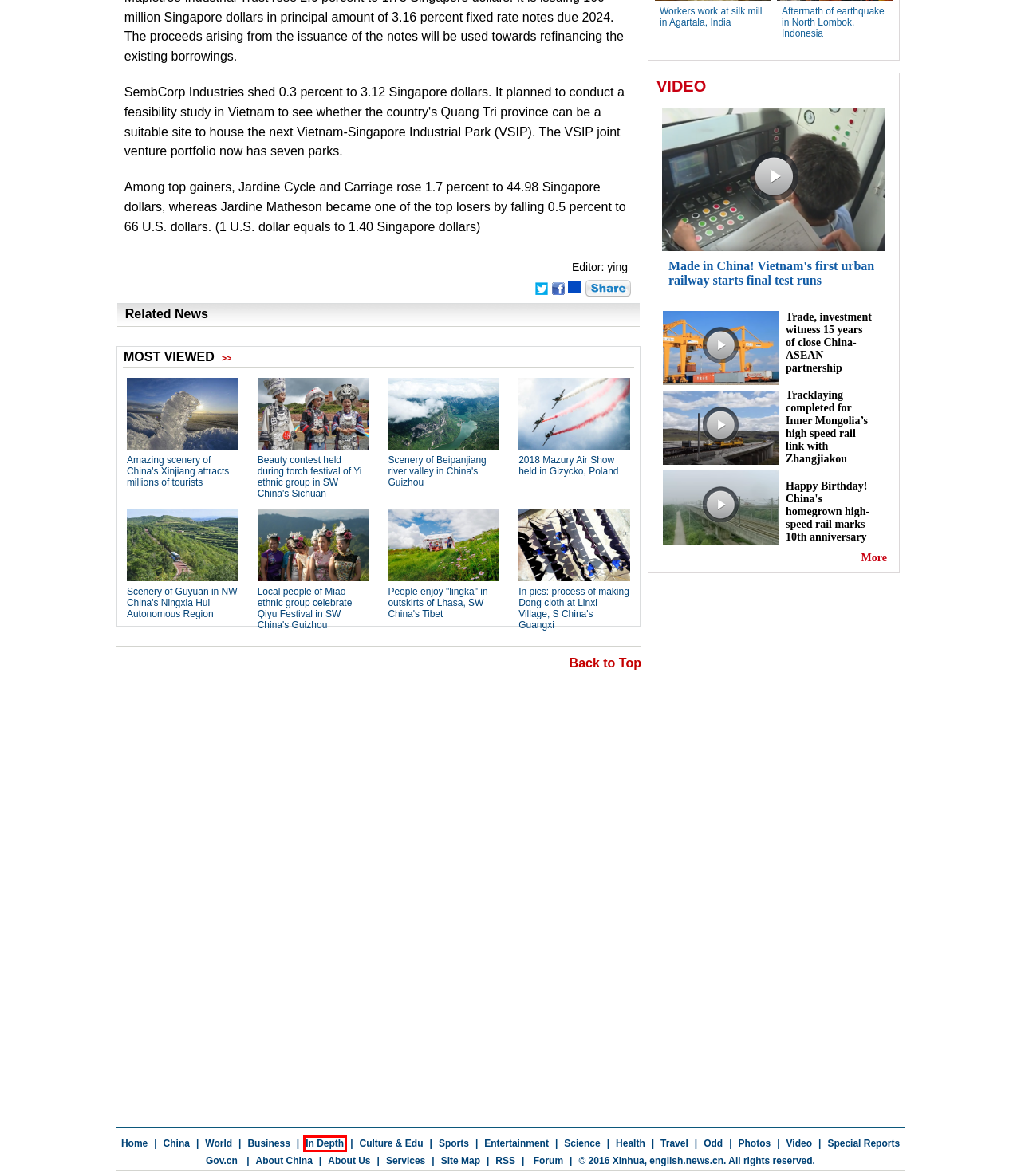You are provided with a screenshot of a webpage containing a red rectangle bounding box. Identify the webpage description that best matches the new webpage after the element in the bounding box is clicked. Here are the potential descriptions:
A. World | English.news.cn
B. Services – Xinhua Headlines, Photos, Video | English.news.cn
C. Culture & Lifestyle | English.news.cn
D. Health
E. In-depth | English.news.cn
F. Entertainment
G. Photos | English.news.cn
H. Business

E